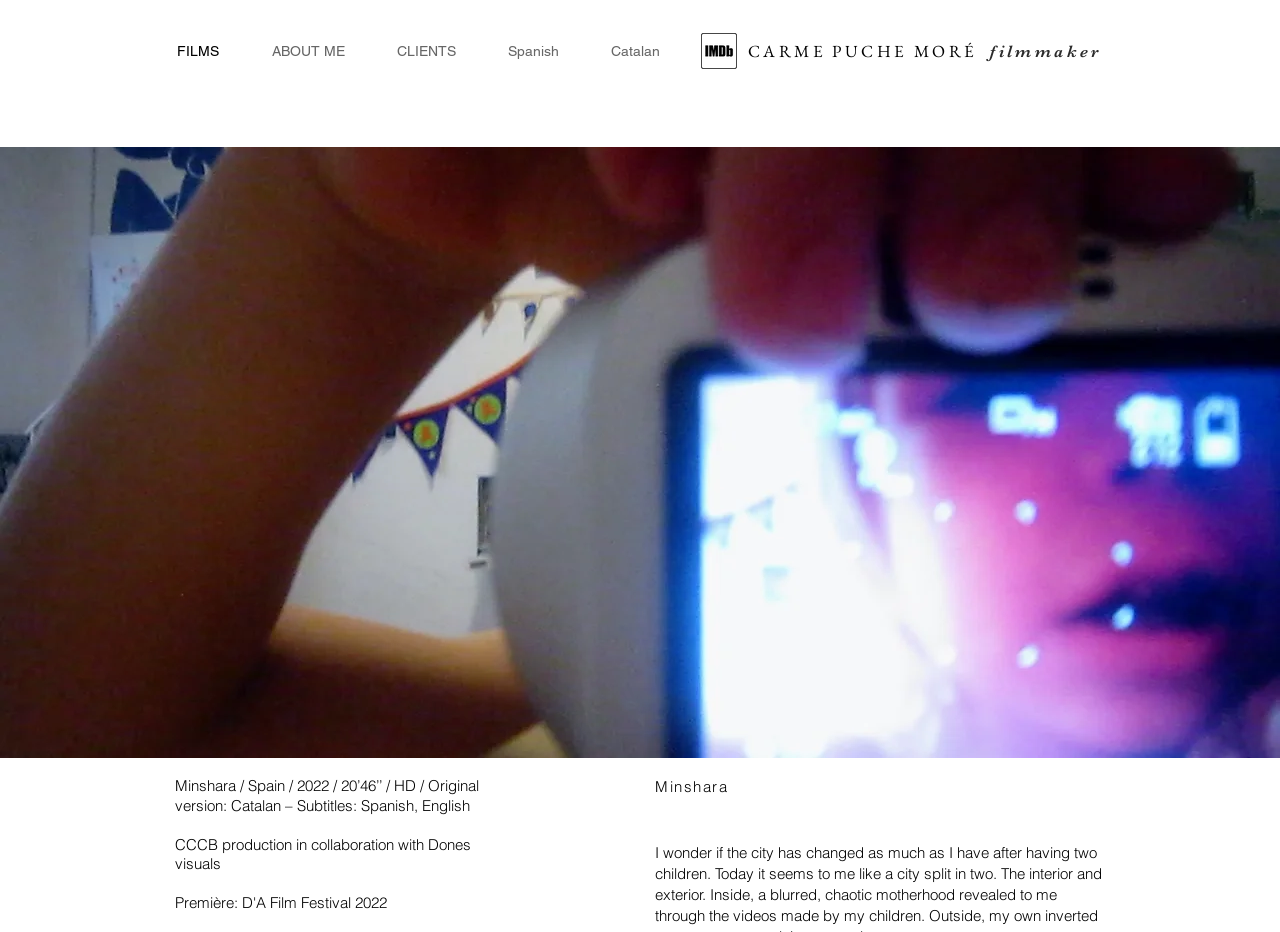Given the webpage screenshot, identify the bounding box of the UI element that matches this description: "CARME PUCHE MORÉ filmmaker".

[0.584, 0.043, 0.861, 0.067]